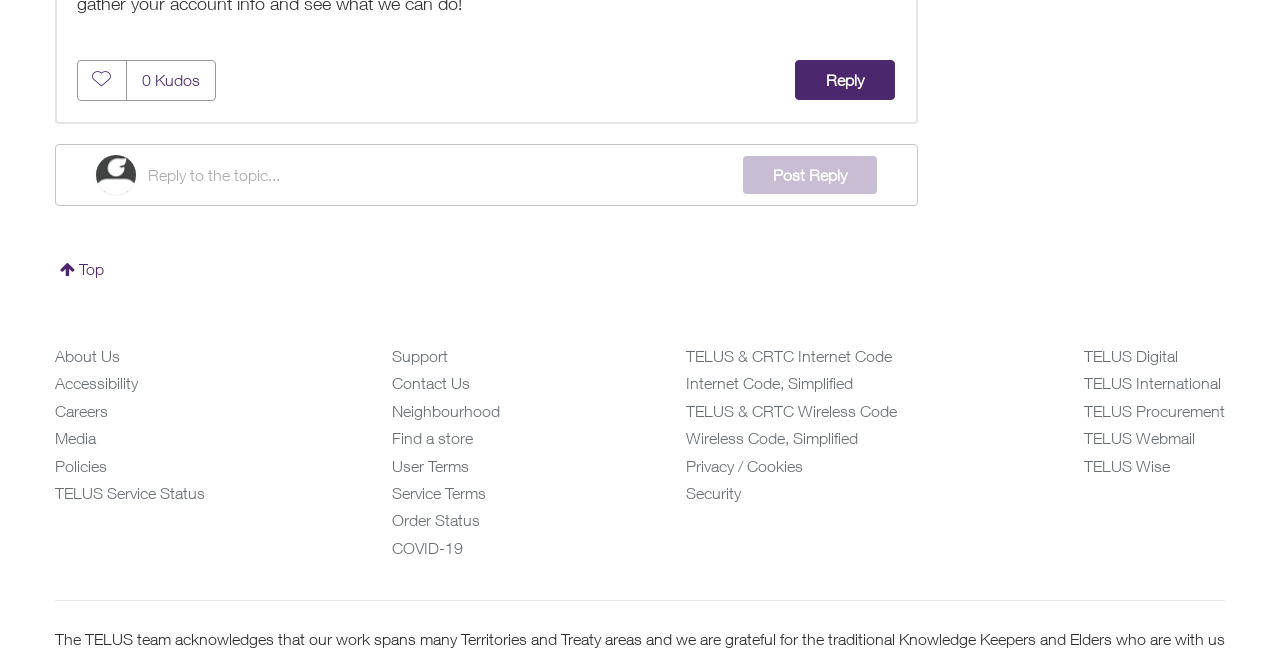Using the given element description, provide the bounding box coordinates (top-left x, top-left y, bottom-right x, bottom-right y) for the corresponding UI element in the screenshot: COVID-19

[0.306, 0.815, 0.361, 0.842]